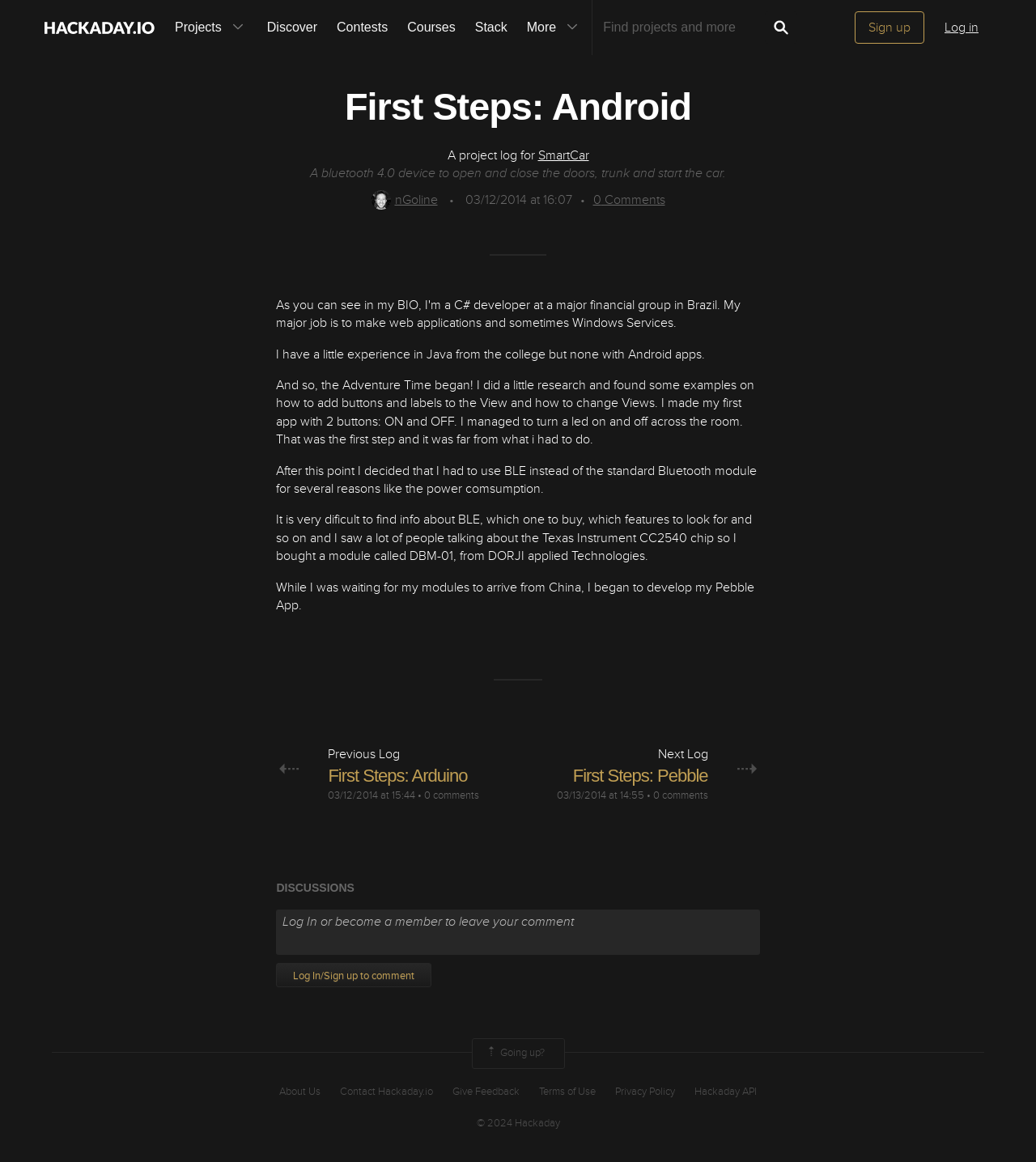Write a detailed summary of the webpage, including text, images, and layout.

This webpage is about a project log for "First Steps: Android" on Hackaday.io. At the top, there is a main navigation bar with links to "Hackaday.io", "Projects", "Discover", "Contests", "Courses", "Stack", and a search bar with a "Search" button. On the right side of the navigation bar, there are links to "Sign up" and "Log in".

Below the navigation bar, there is a heading "First Steps: Android" followed by a brief description of the project. The project description is divided into several paragraphs, each describing a step in the development process. The paragraphs are accompanied by images and links to related projects.

On the right side of the project description, there are links to "Previous Log" and "Next Log", which suggest that this is part of a series of project logs. Below the project description, there is a heading "DISCUSSIONS" followed by a text box where users can leave comments.

At the bottom of the page, there are links to "About Us", "Contact Hackaday.io", "Give Feedback", "Terms of Use", "Privacy Policy", "Hackaday API", and a copyright notice. There is also a link "Going up?" with an arrow icon, which may suggest a way to navigate to the top of the page.